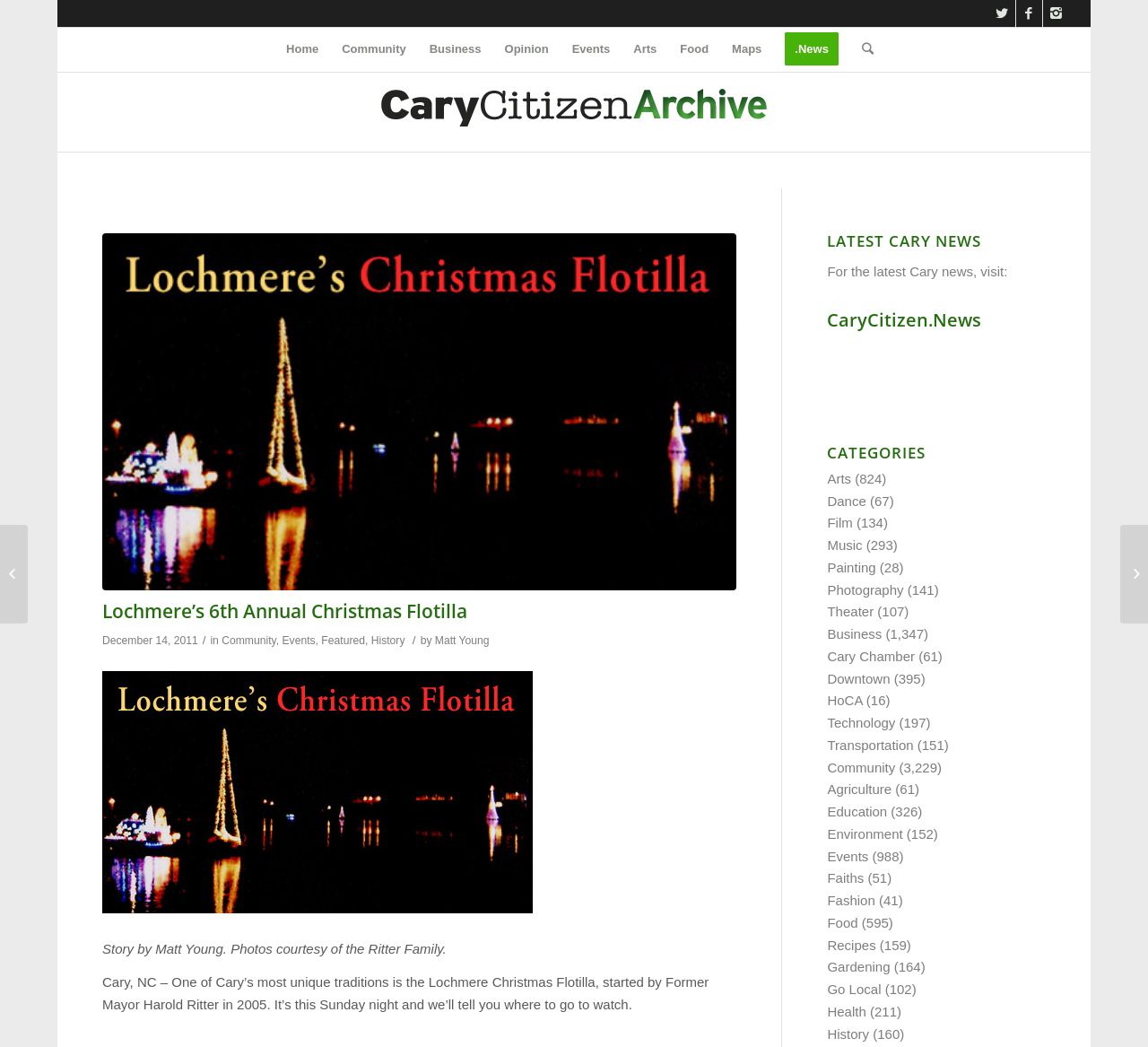Pinpoint the bounding box coordinates of the element you need to click to execute the following instruction: "Visit the Events page". The bounding box should be represented by four float numbers between 0 and 1, in the format [left, top, right, bottom].

[0.488, 0.026, 0.542, 0.069]